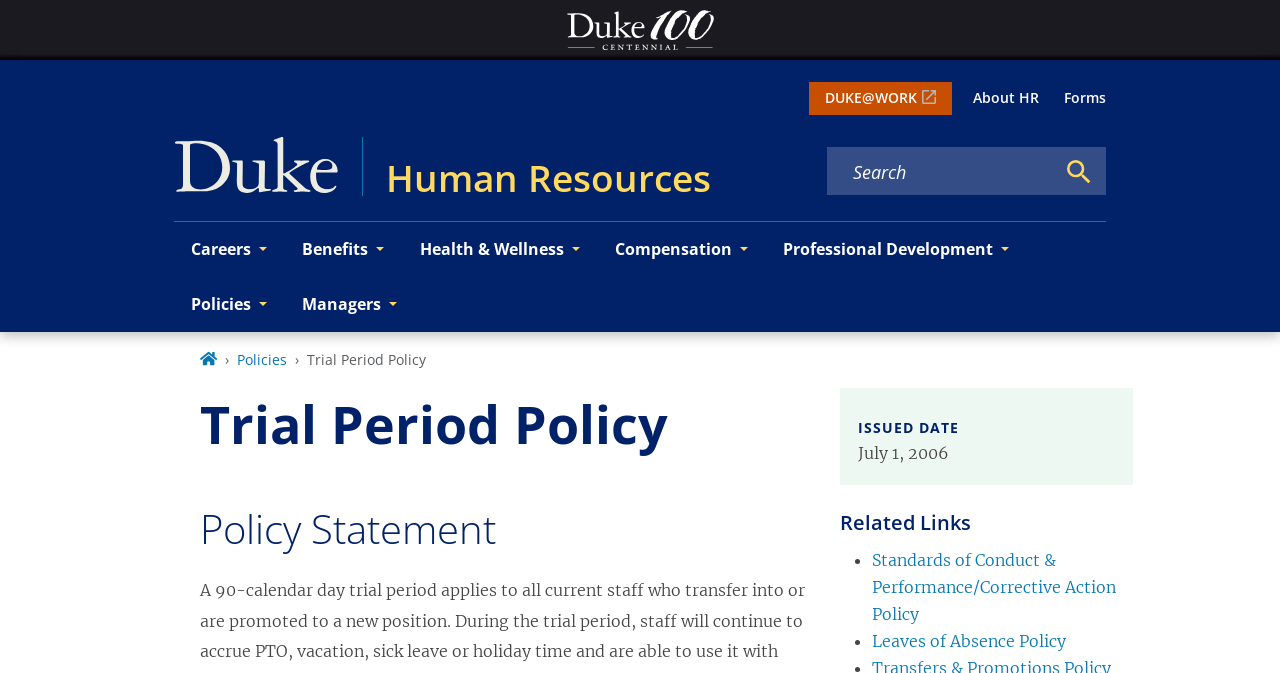Answer the following query with a single word or phrase:
What is the policy being described?

Trial Period Policy